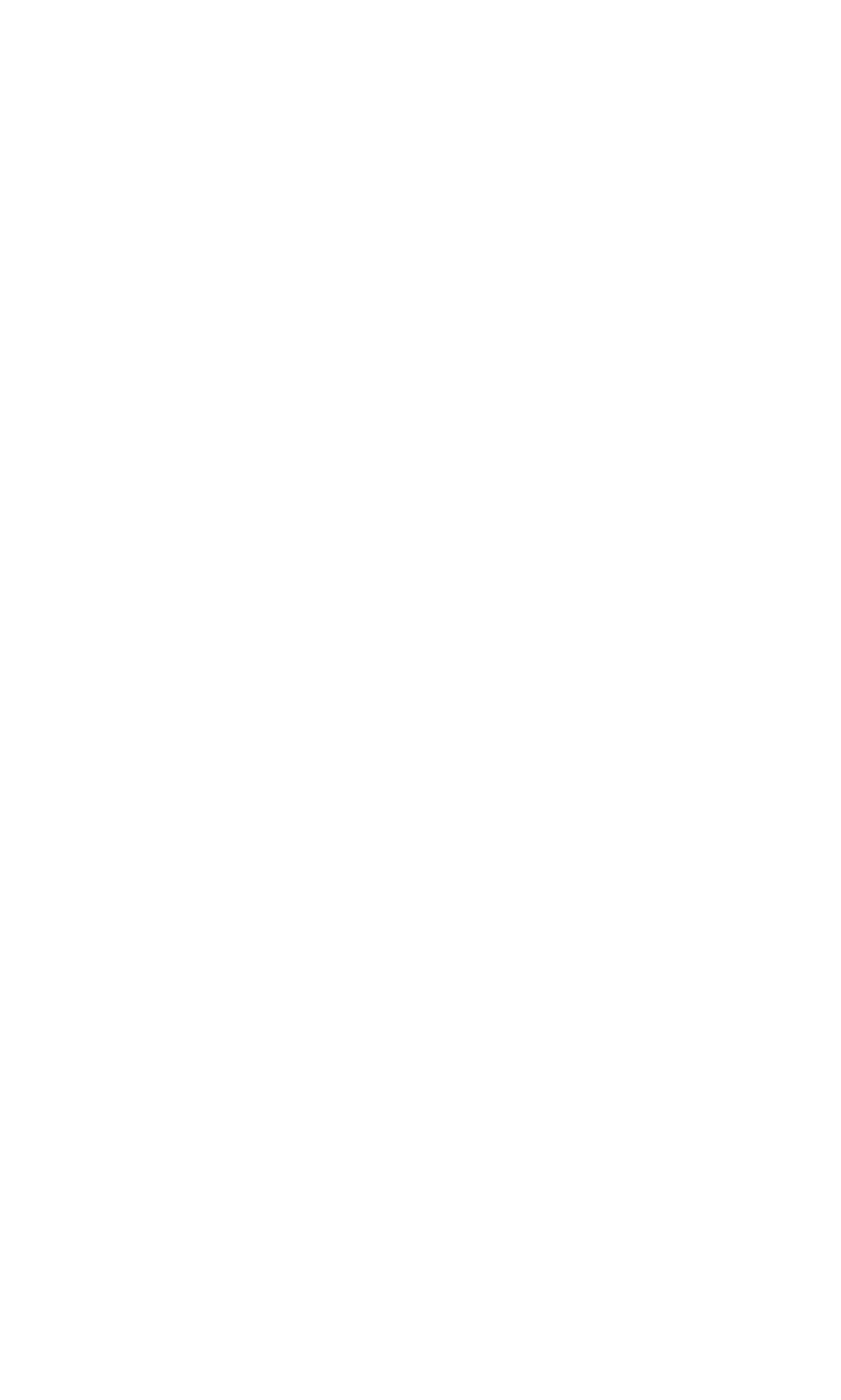Are there any numbers on the webpage?
Answer the question with just one word or phrase using the image.

Yes